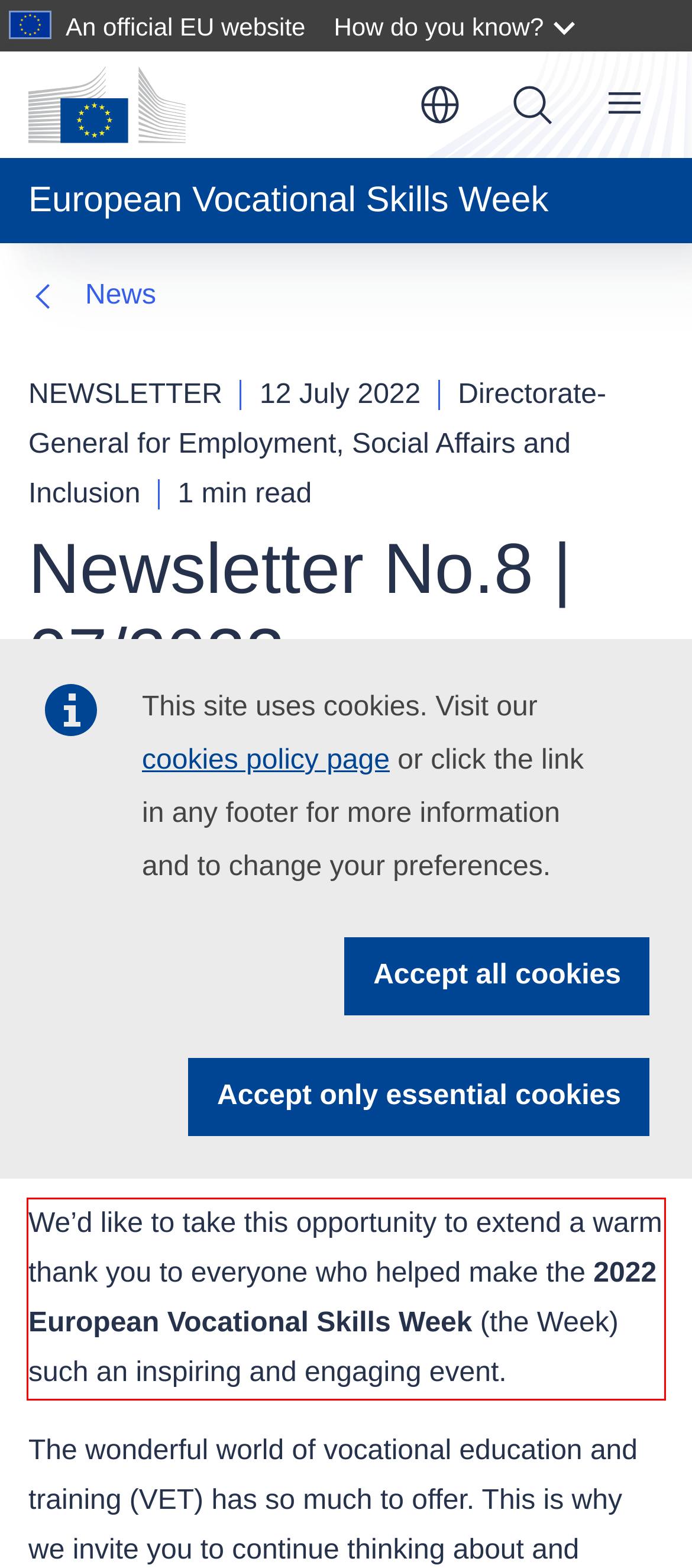Analyze the screenshot of the webpage that features a red bounding box and recognize the text content enclosed within this red bounding box.

We’d like to take this opportunity to extend a warm thank you to everyone who helped make the 2022 European Vocational Skills Week (the Week) such an inspiring and engaging event.